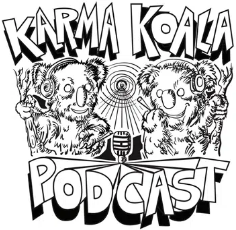Please answer the following question using a single word or phrase: 
What is the shape of the soundwaves in the background?

Wavy